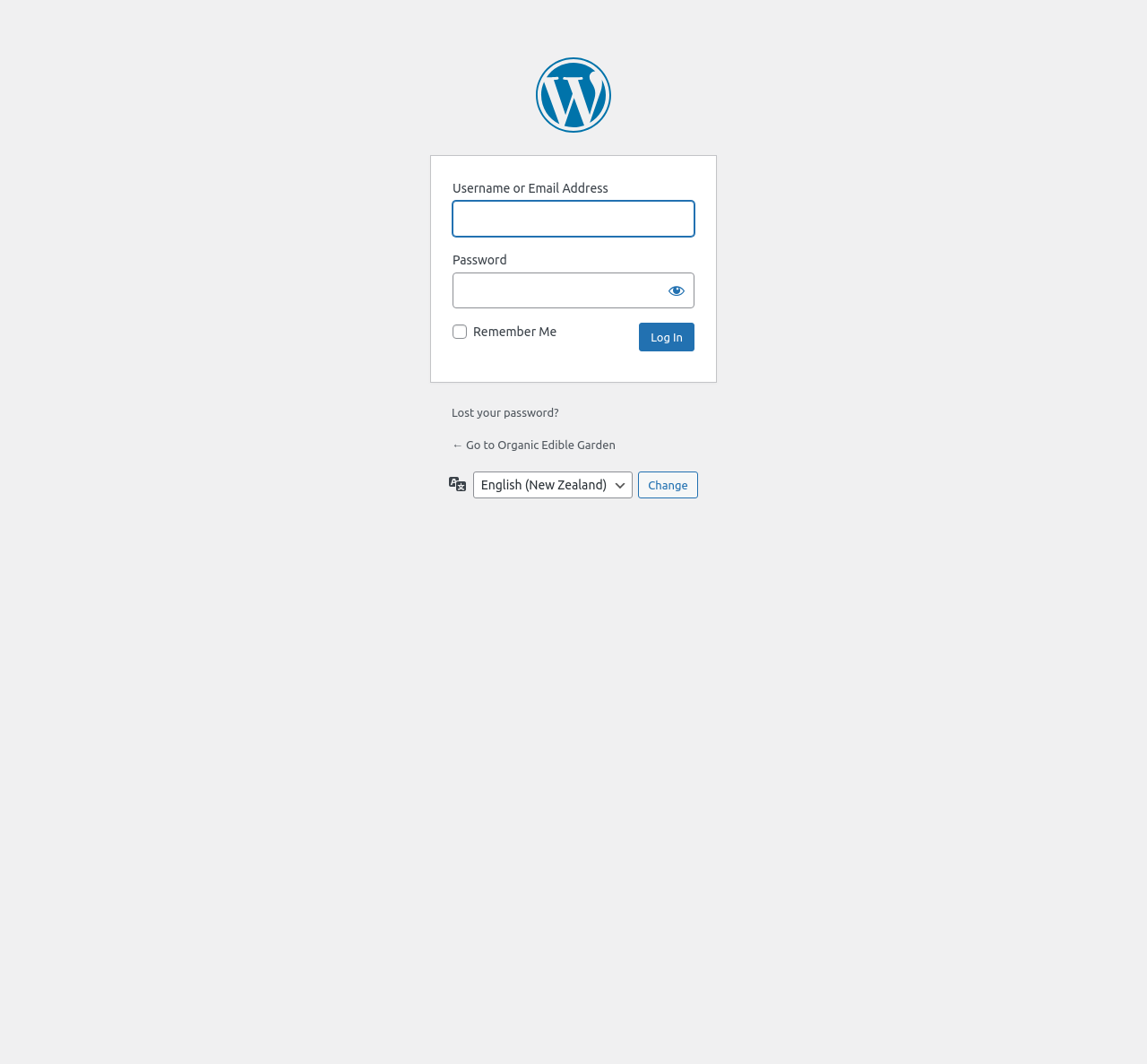Determine the bounding box coordinates of the element that should be clicked to execute the following command: "Show password".

[0.574, 0.256, 0.605, 0.29]